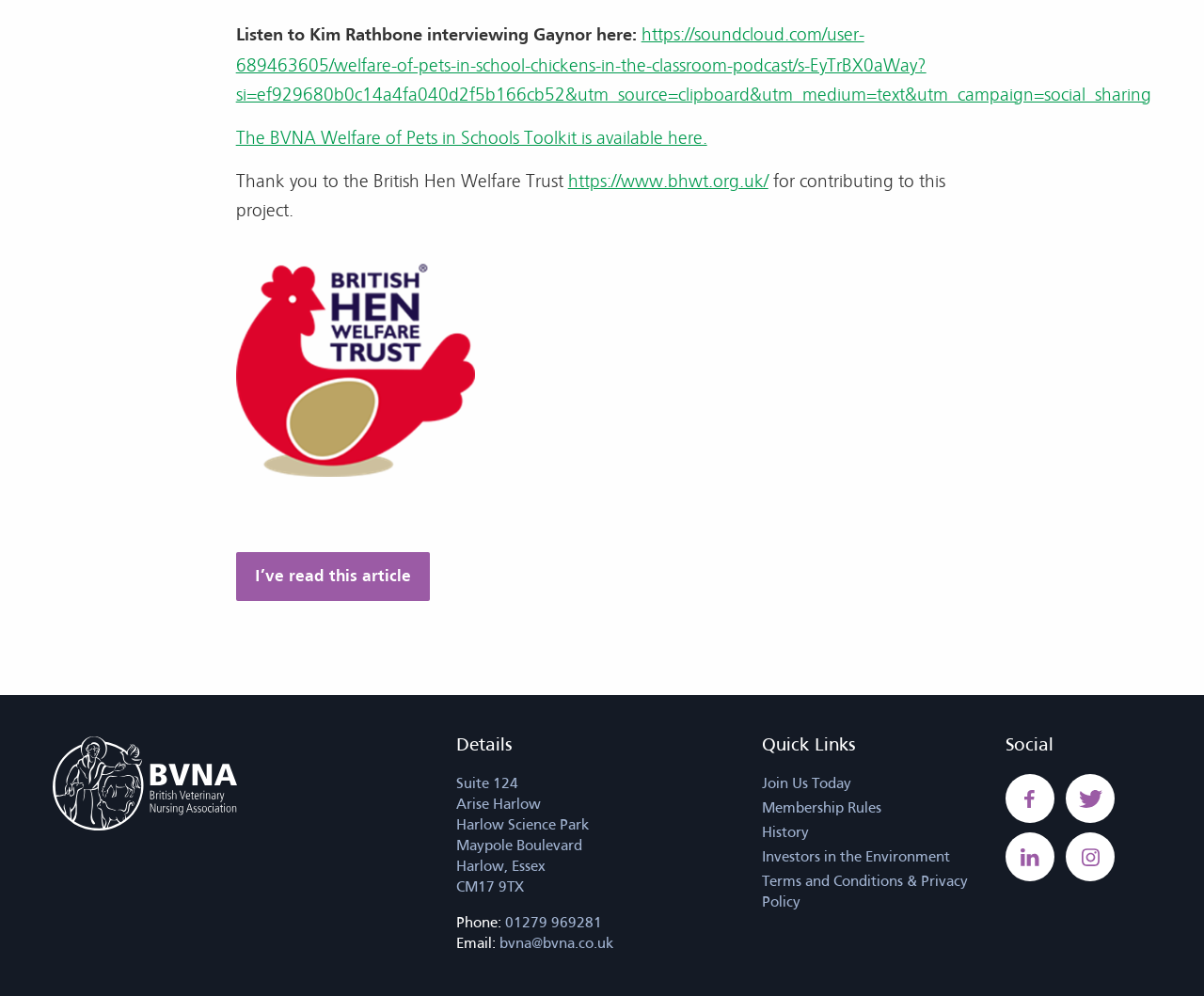Identify the bounding box coordinates of the part that should be clicked to carry out this instruction: "Subscribe to the newsletter".

None